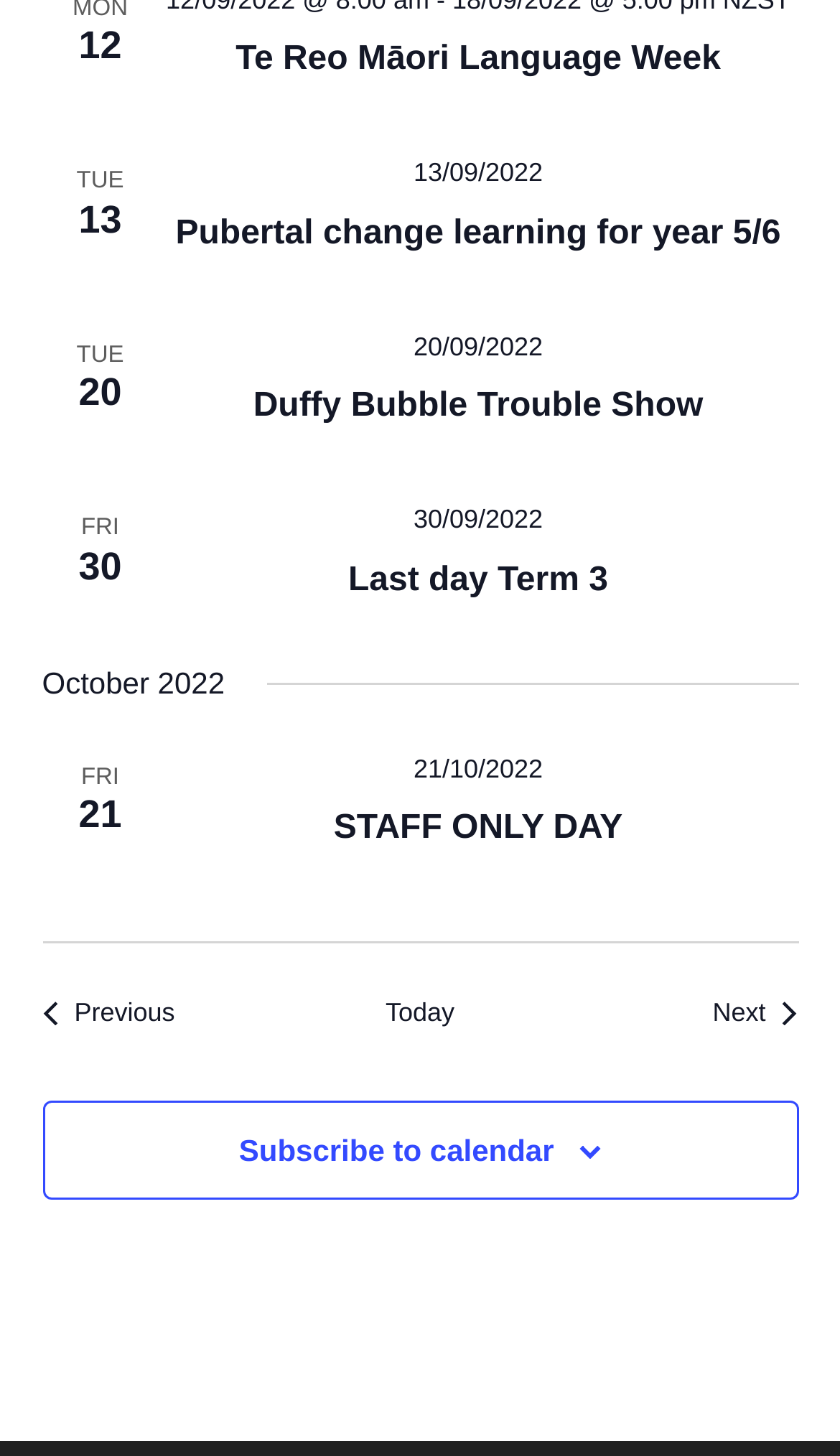How many events are listed in October?
Based on the image, respond with a single word or phrase.

2